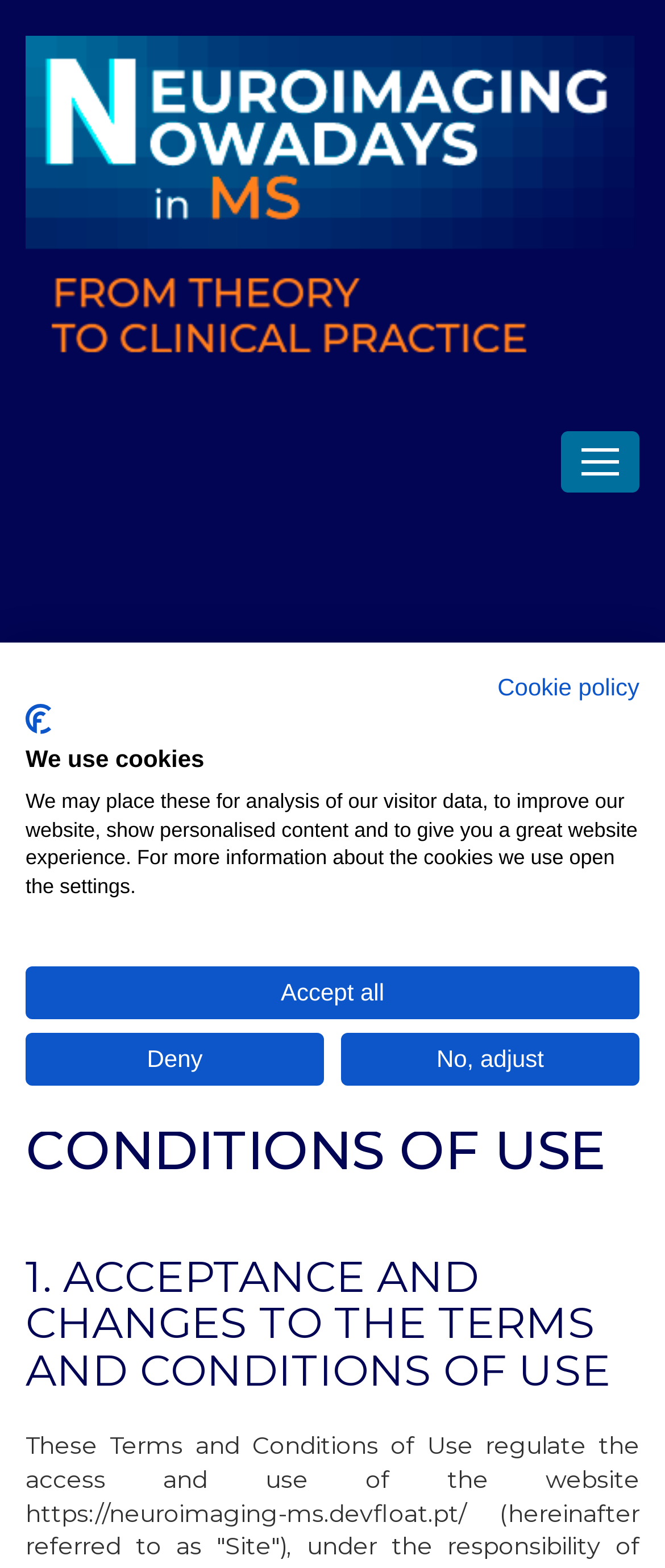Review the image closely and give a comprehensive answer to the question: How many headings are present in the legal statement section?

The legal statement section is located in the middle of the webpage, and it contains three headings: 'Legal Statement', 'TERMS AND CONDITIONS OF USE', and '1. ACCEPTANCE AND CHANGES TO THE TERMS AND CONDITIONS OF USE'. These headings are nested within each other, indicating a hierarchical structure.